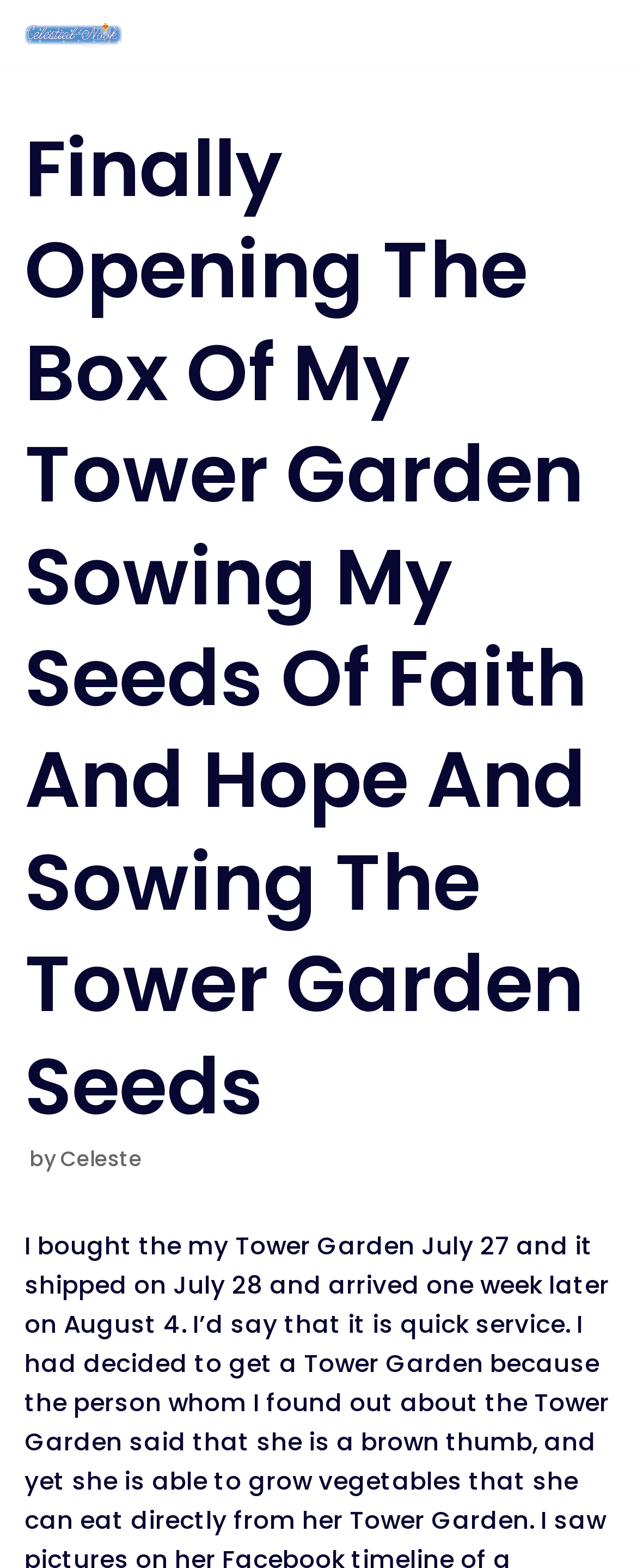Describe all visible elements and their arrangement on the webpage.

The webpage is about a personal blog post titled "Finally Opening the Box of My Tower Garden Sowing My Seeds of Faith and Hope and Sowing the Tower Garden Seeds" on the Celestial Nook website. 

At the top left corner, there is a link to "Skip to content". Next to it, on the same horizontal line, is the website's logo, "Celestial Nook", which is also a link. 

On the top right corner, there is a "Navigation Menu" button. 

Below the top section, the main content area begins. The title of the blog post, "Finally Opening The Box Of My Tower Garden Sowing My Seeds Of Faith And Hope And Sowing The Tower Garden Seeds", is displayed prominently. 

Under the title, the author's name, "Celeste", is credited with a "by" label.